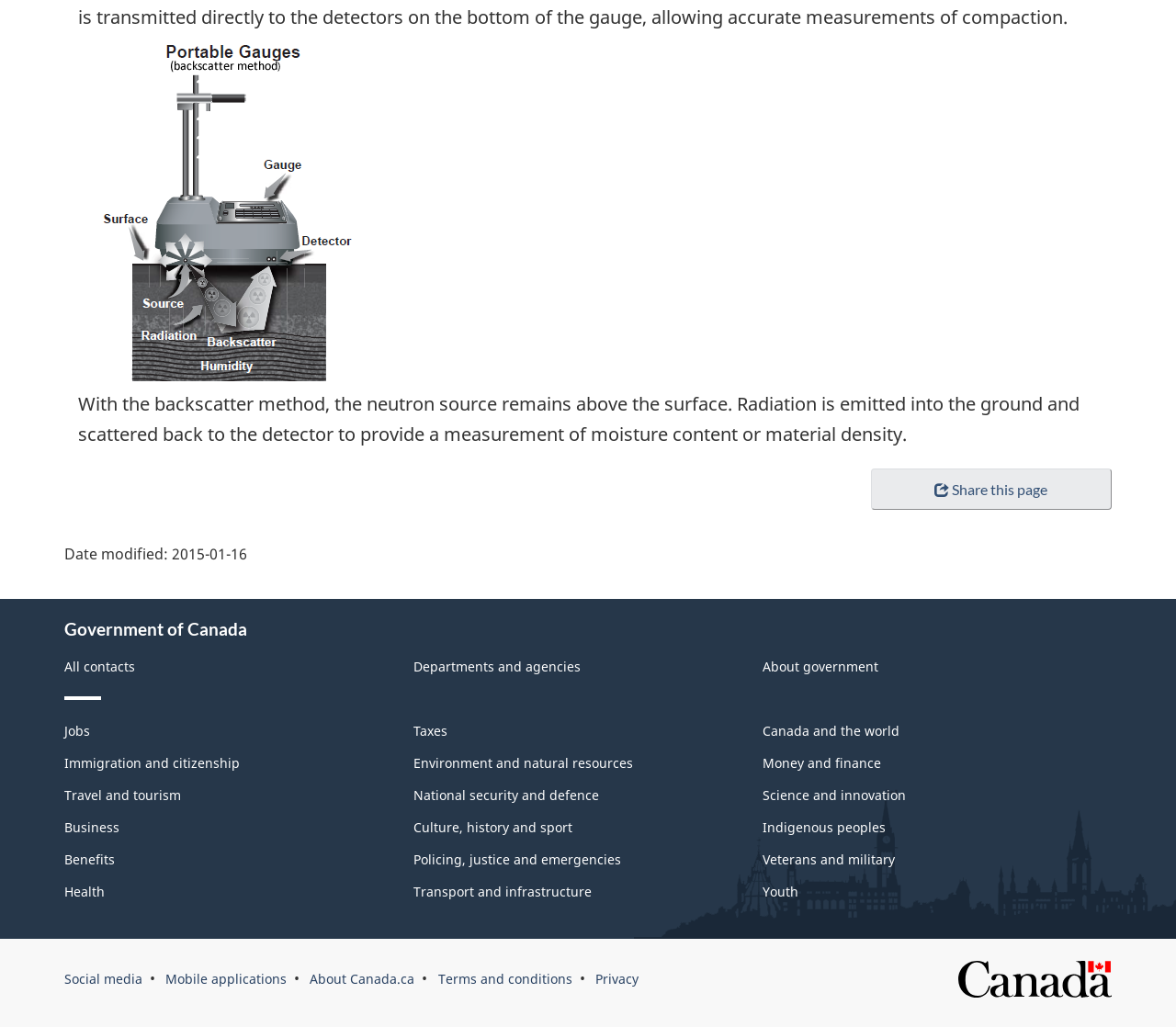How many links are there in the 'About government' section?
Refer to the screenshot and answer in one word or phrase.

14